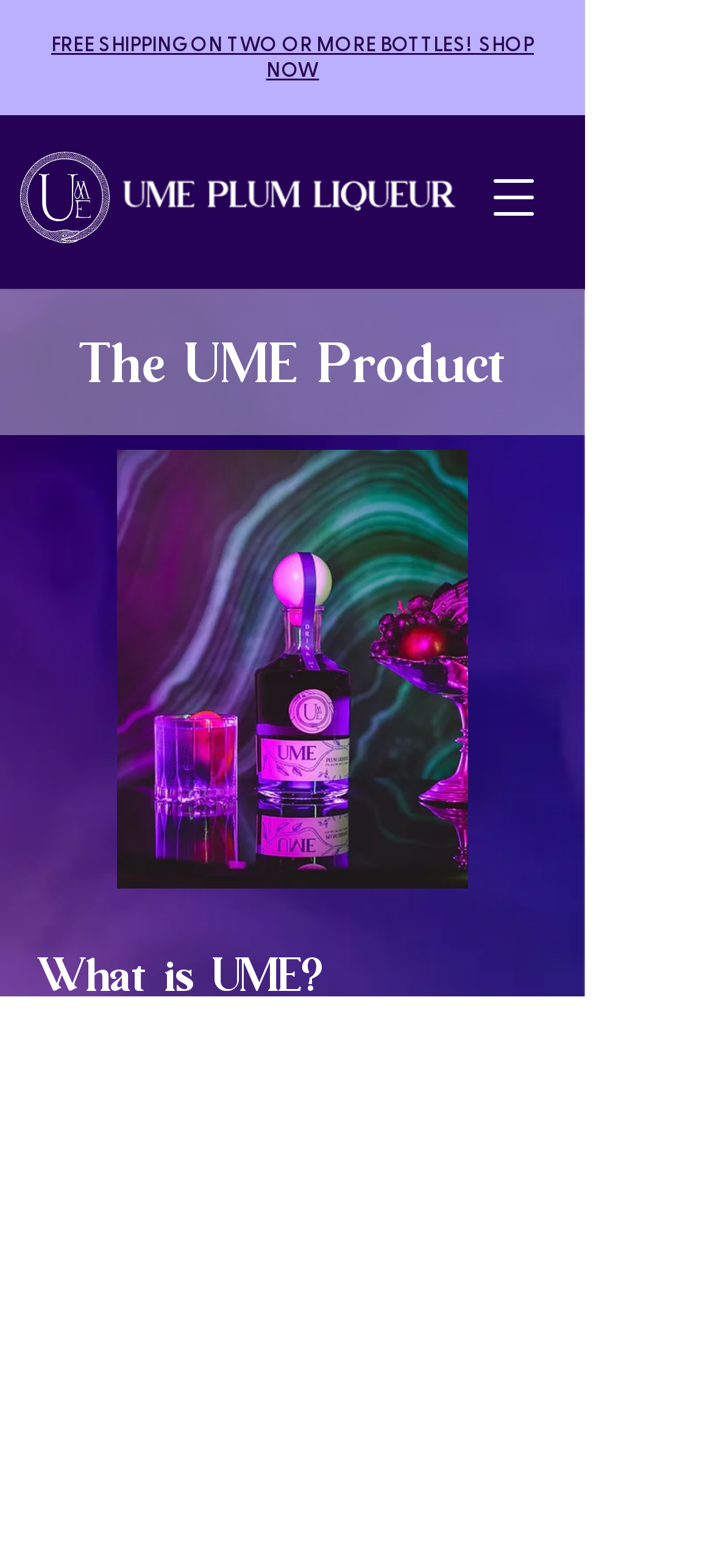Provide a thorough summary of the webpage.

The webpage is about UME Plum Liqueur, with a prominent logo at the top left corner, which is also a link to the home page. To the right of the logo, there is a link to shop now with a promotion for free shipping on two or more bottles. 

Below the logo, there is a navigation menu button on the top right corner. When opened, it reveals a dialog with a heading "The UME Product". 

The main content of the page is divided into two sections. The first section features an image of a bottle of UME Plum Liqueur and a rocks glass containing a purple drink, taking up about half of the page's width. 

The second section starts with a heading "What is UME?" followed by a paragraph of text that describes UME as a delightfully tart and subtly sweet plum liqueur. The text also contains a link to "plum liqueur" within the sentence.